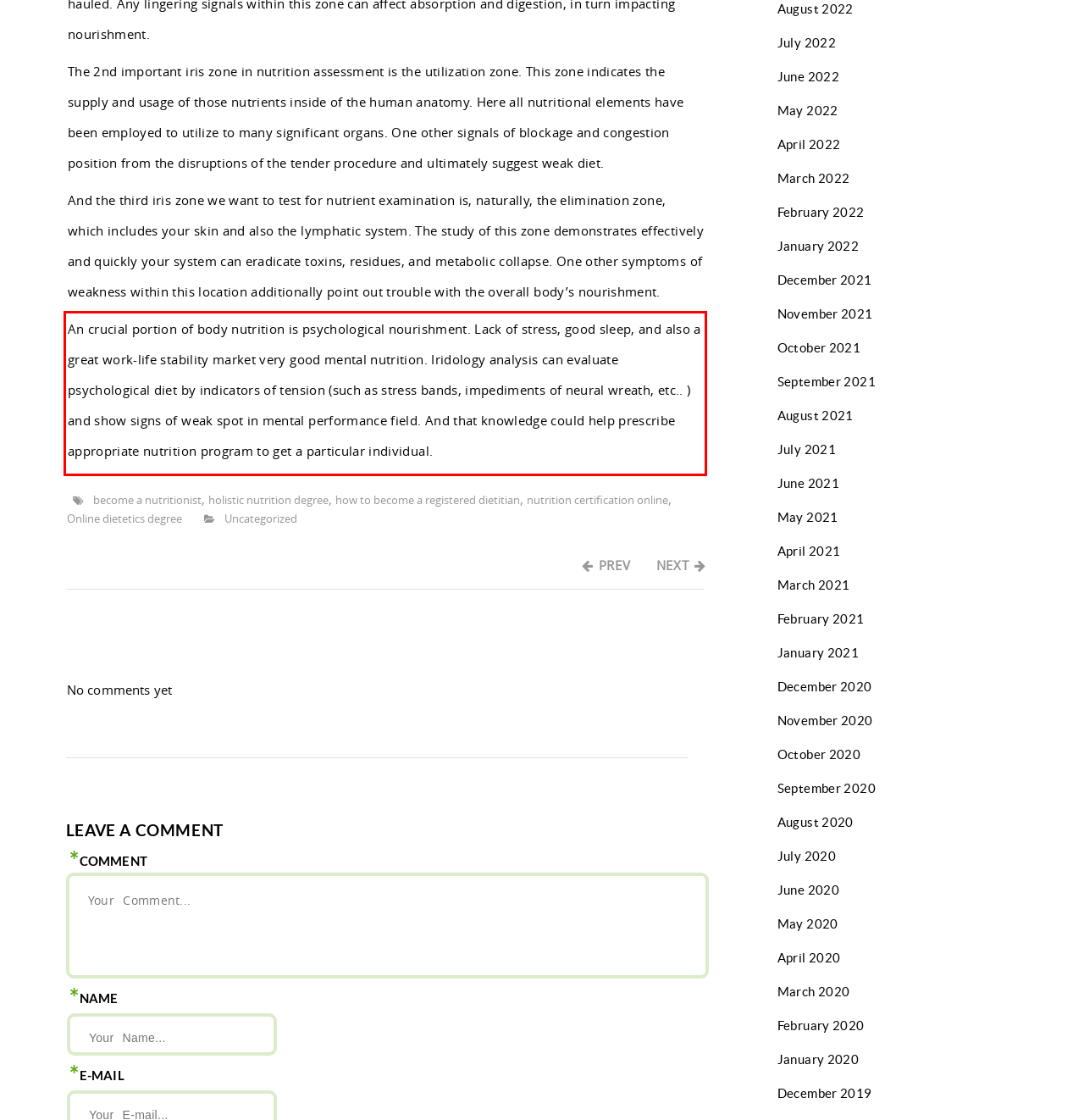There is a UI element on the webpage screenshot marked by a red bounding box. Extract and generate the text content from within this red box.

An crucial portion of body nutrition is psychological nourishment. Lack of stress, good sleep, and also a great work-life stability market very good mental nutrition. Iridology analysis can evaluate psychological diet by indicators of tension (such as stress bands, impediments of neural wreath, etc.. ) and show signs of weak spot in mental performance field. And that knowledge could help prescribe appropriate nutrition program to get a particular individual.